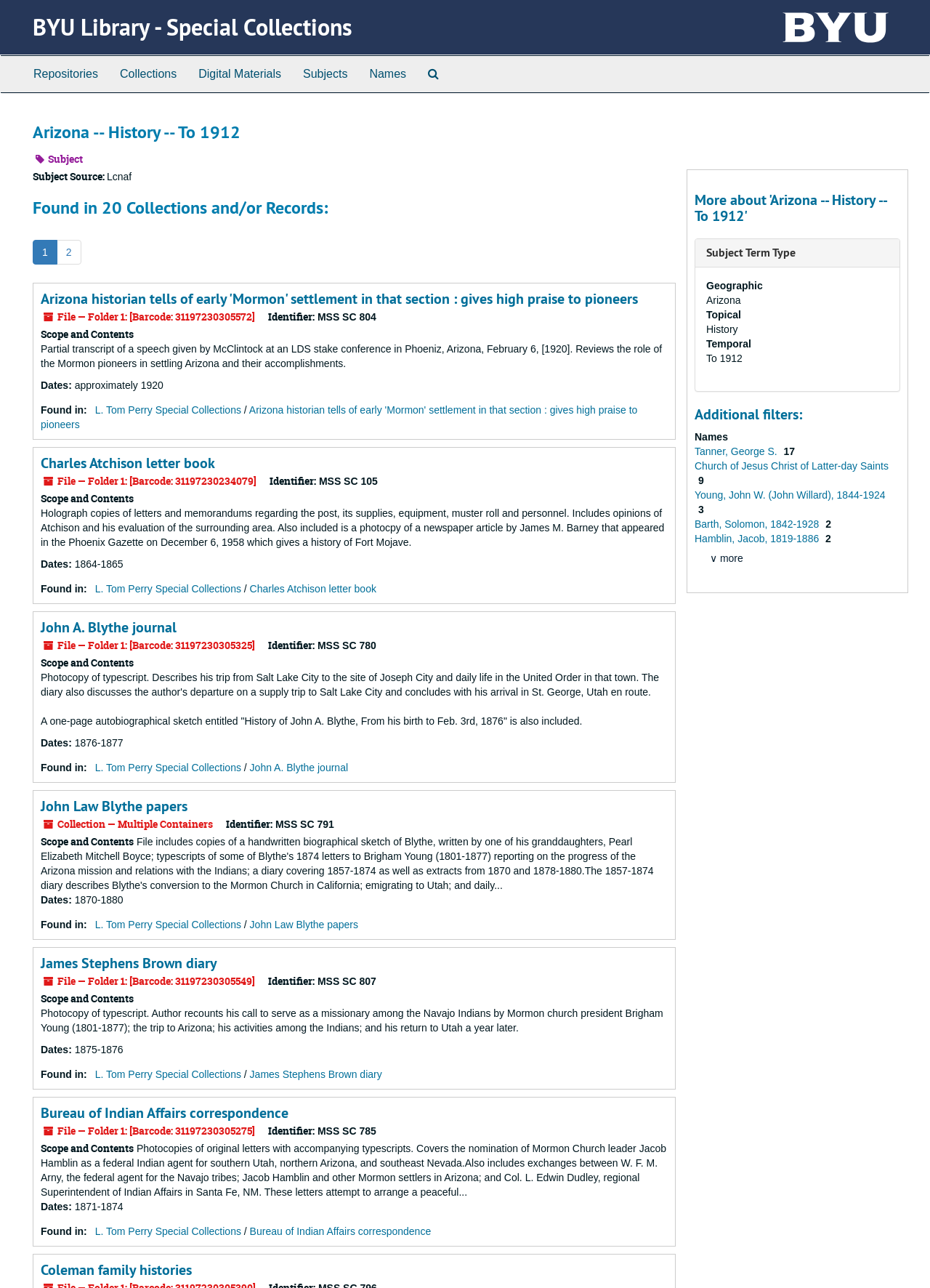Determine the bounding box coordinates of the clickable element to complete this instruction: "View 'Arizona historian tells of early 'Mormon' settlement in that section : gives high praise to pioneers'". Provide the coordinates in the format of four float numbers between 0 and 1, [left, top, right, bottom].

[0.044, 0.226, 0.718, 0.238]